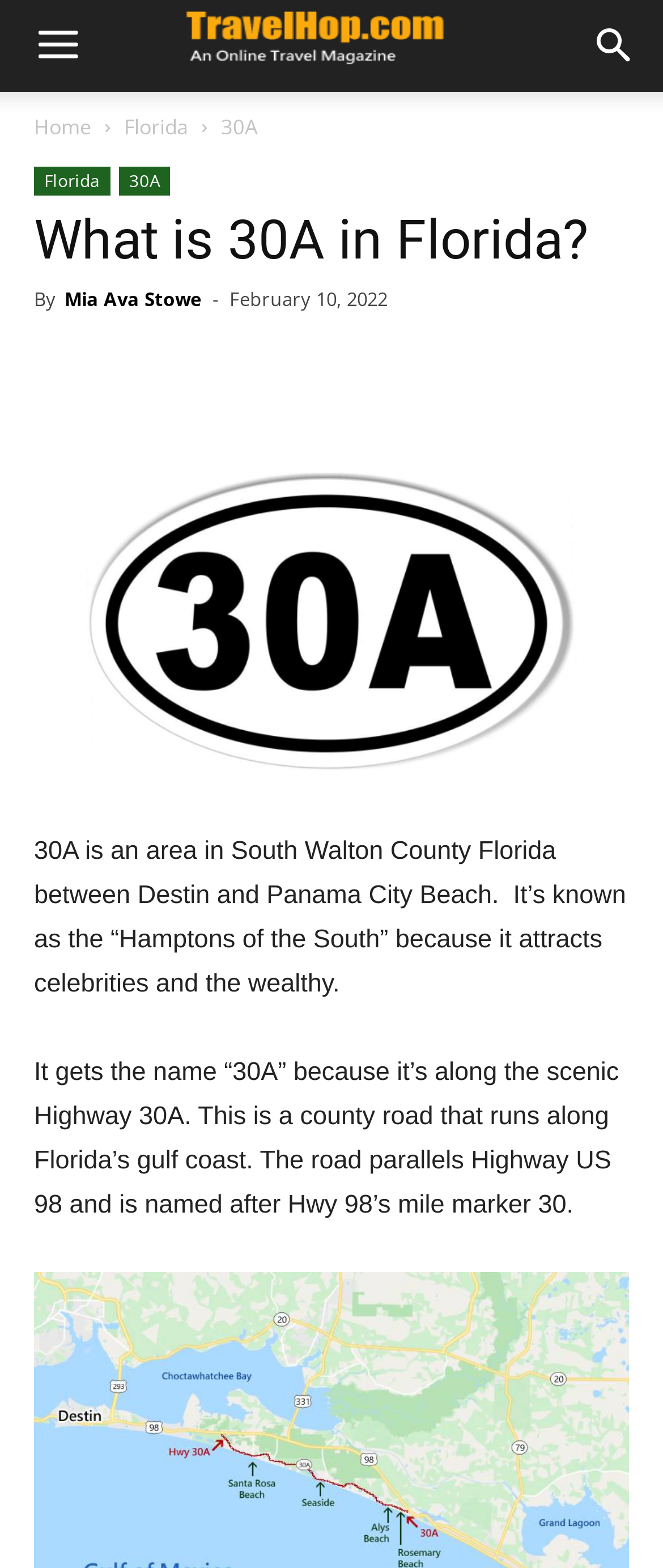Please identify the bounding box coordinates of the element's region that I should click in order to complete the following instruction: "Click the link to read the article by Mia Ava Stowe". The bounding box coordinates consist of four float numbers between 0 and 1, i.e., [left, top, right, bottom].

[0.097, 0.182, 0.305, 0.198]